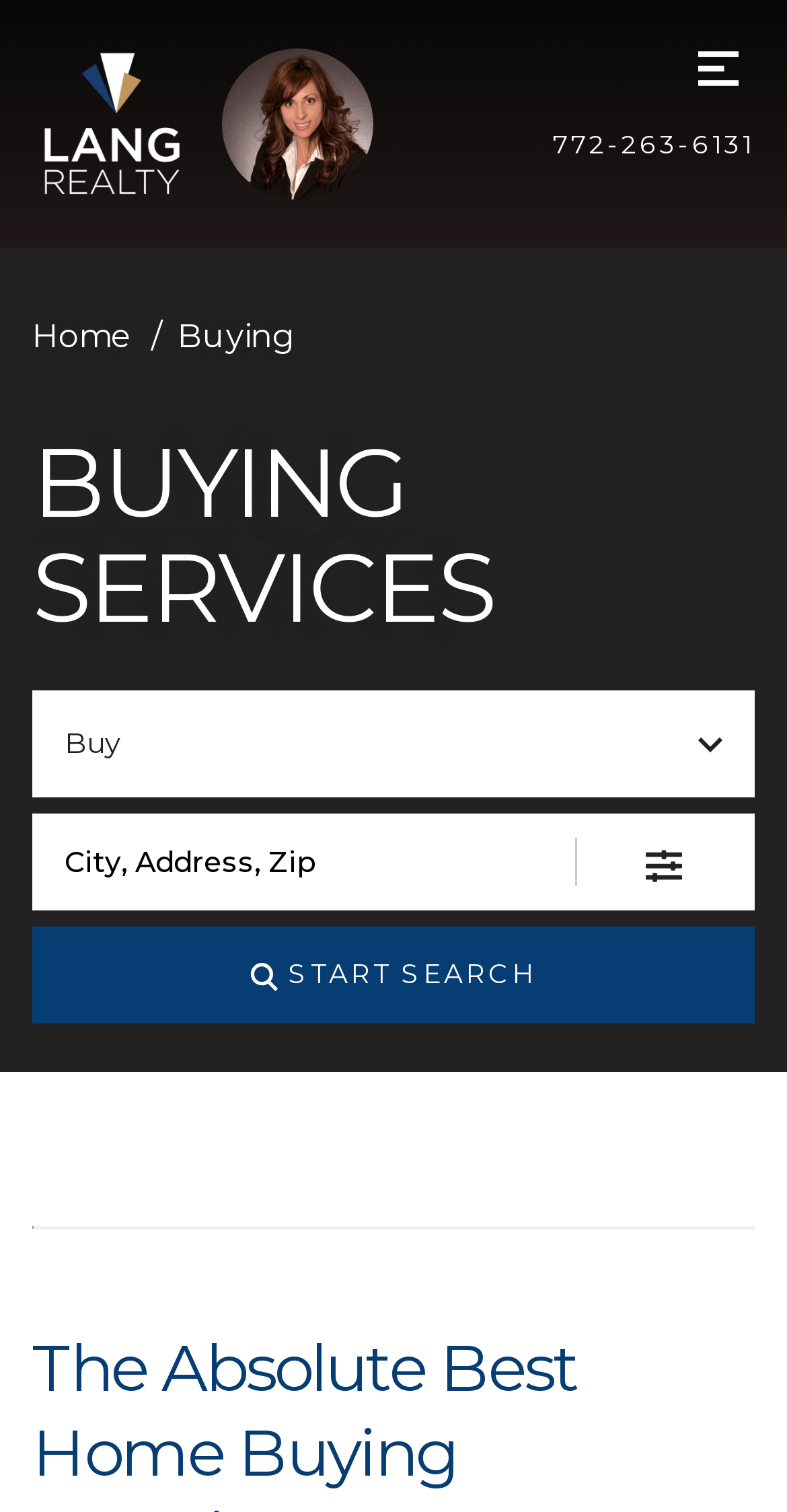What is the logo image located at the top left corner?
Answer the question with detailed information derived from the image.

I found the logo image by looking at the image element with the description 'Lang Realty Logo' located at the top left corner of the webpage, next to the 'Go to homepage' link.